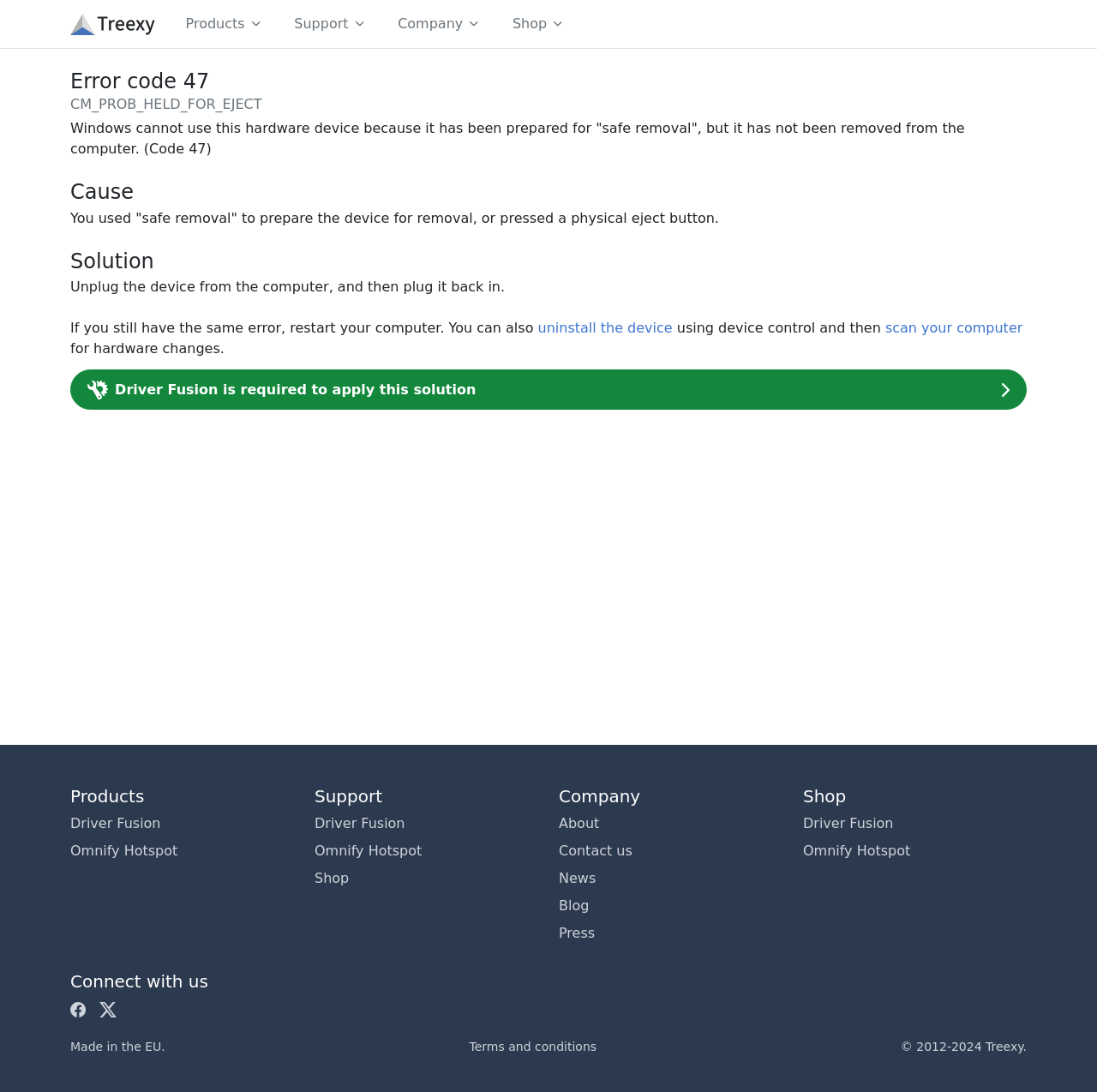Locate the bounding box coordinates of the clickable element to fulfill the following instruction: "Click the 'uninstall the device' link". Provide the coordinates as four float numbers between 0 and 1 in the format [left, top, right, bottom].

[0.49, 0.293, 0.613, 0.308]